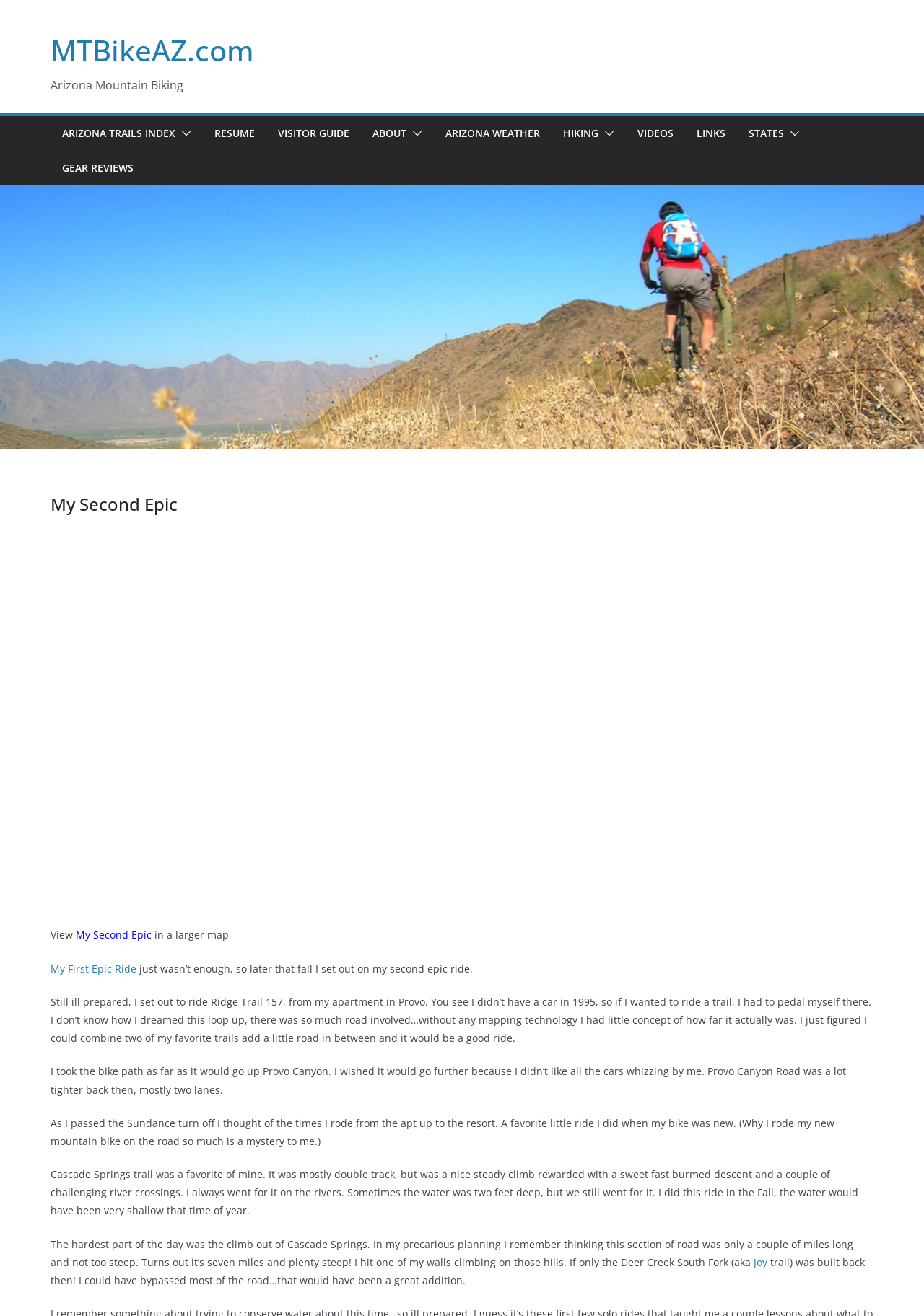How many miles was the climb out of Cascade Springs?
Respond to the question with a single word or phrase according to the image.

Seven miles